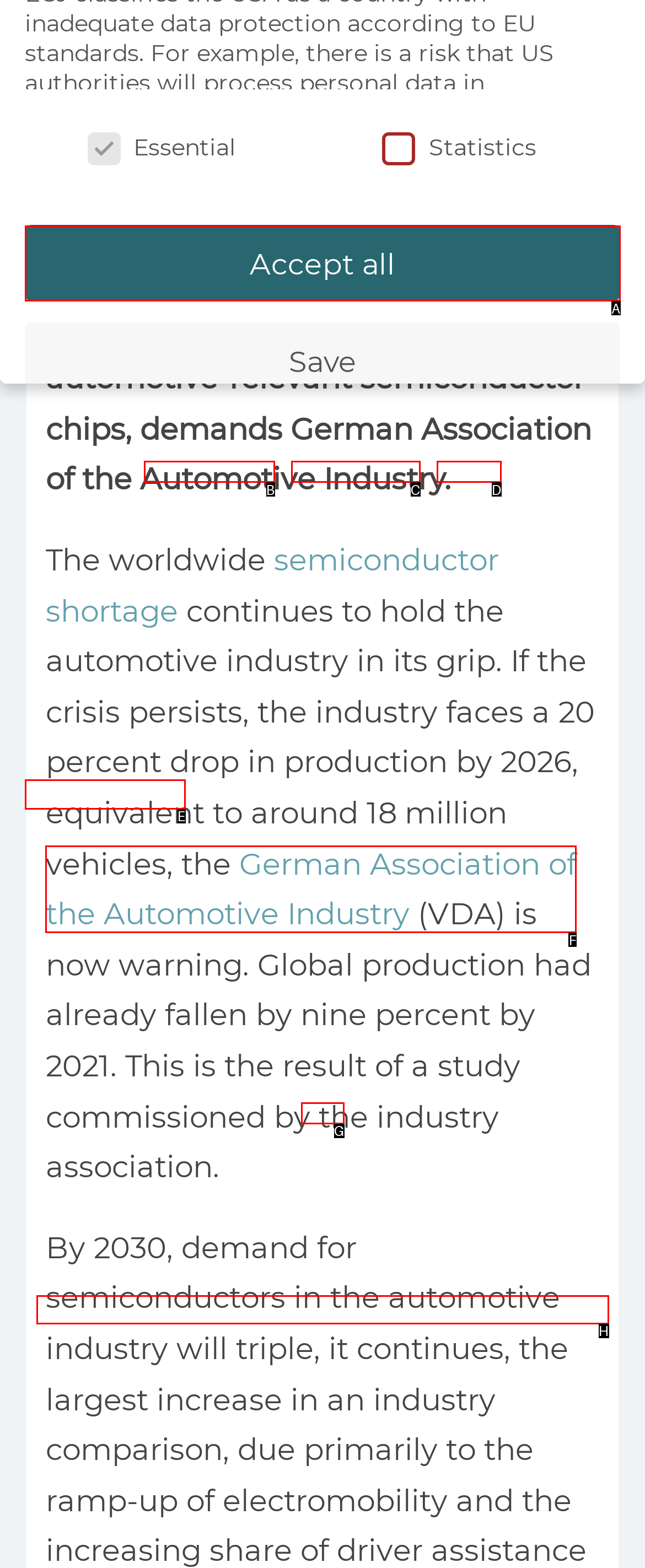Select the HTML element that best fits the description: « First
Respond with the letter of the correct option from the choices given.

None